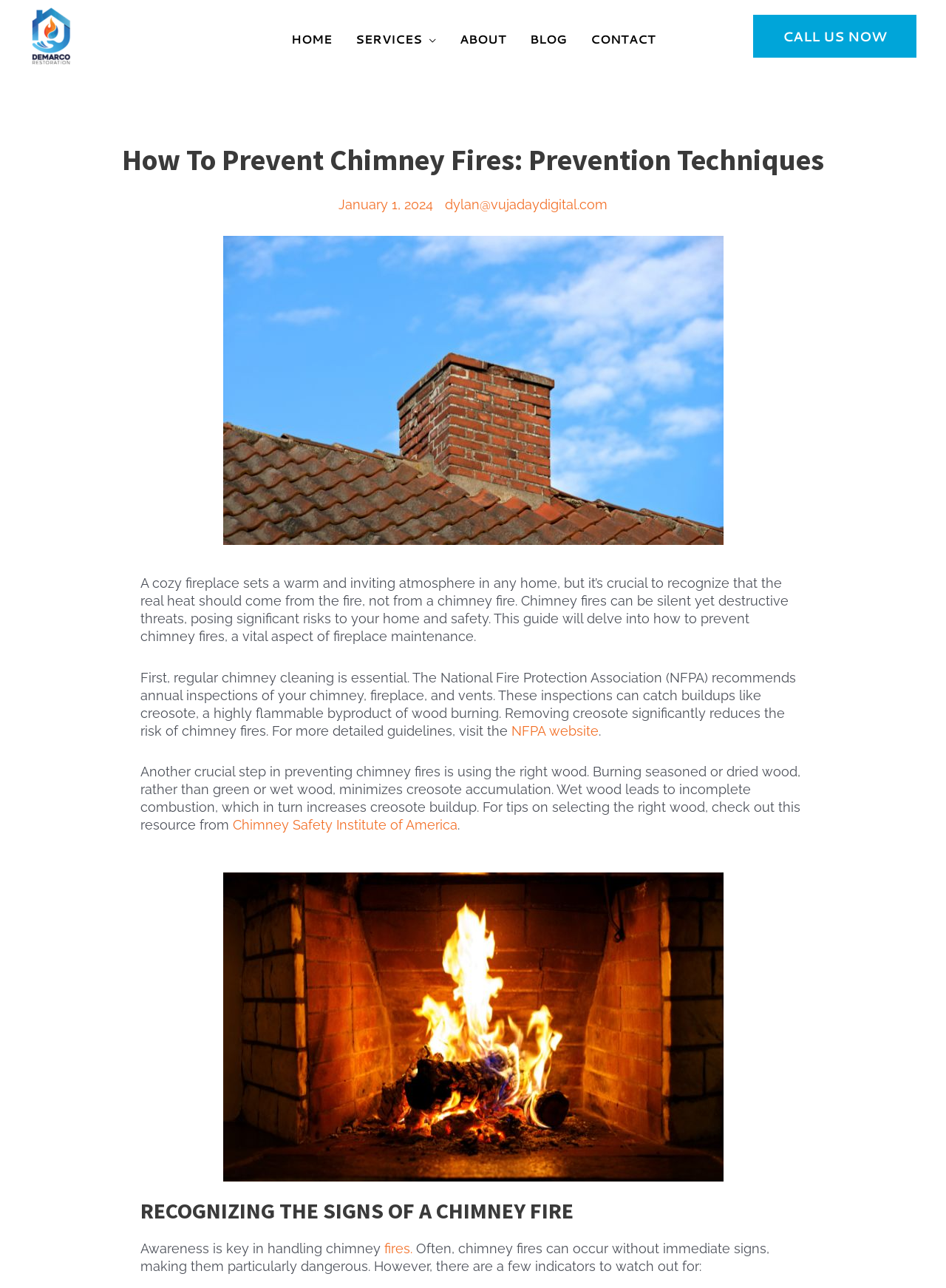Identify the bounding box for the UI element described as: "Contact". The coordinates should be four float numbers between 0 and 1, i.e., [left, top, right, bottom].

[0.611, 0.023, 0.705, 0.037]